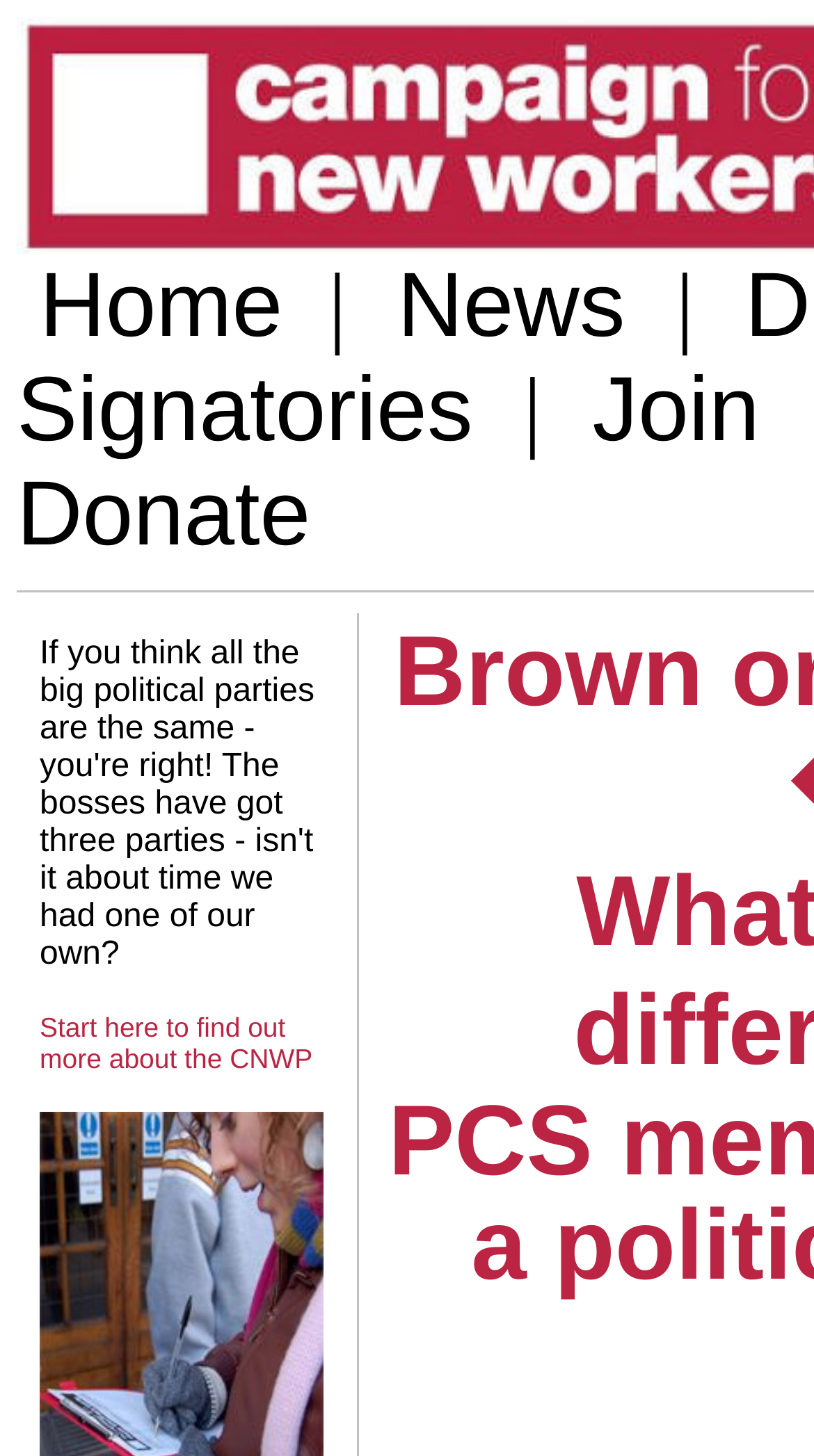What is the purpose of the 'Start here to find out more about the CNWP' link?
Deliver a detailed and extensive answer to the question.

The link 'Start here to find out more about the CNWP' is likely a call-to-action for visitors to learn more about the Campaign for a New Workers' Party, as it is a prominent link on the page with a clear descriptive text.